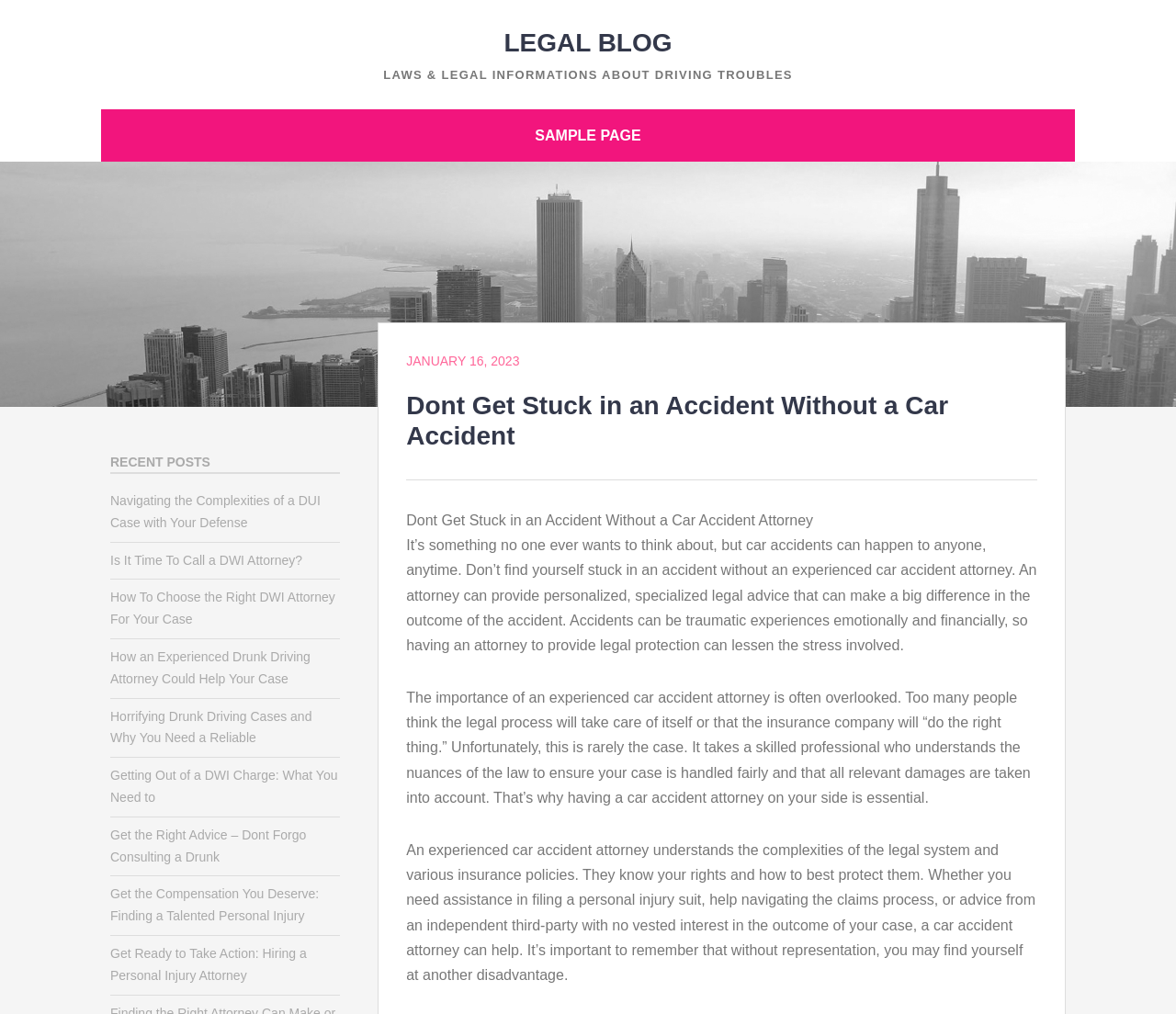What is the tone of the webpage?
Based on the image, answer the question with as much detail as possible.

The webpage provides information about car accidents and the importance of having a car accident attorney in a neutral and objective tone. The language used is formal and professional, suggesting that the purpose of the webpage is to educate readers about car accident attorneys rather than to persuade or entertain them.